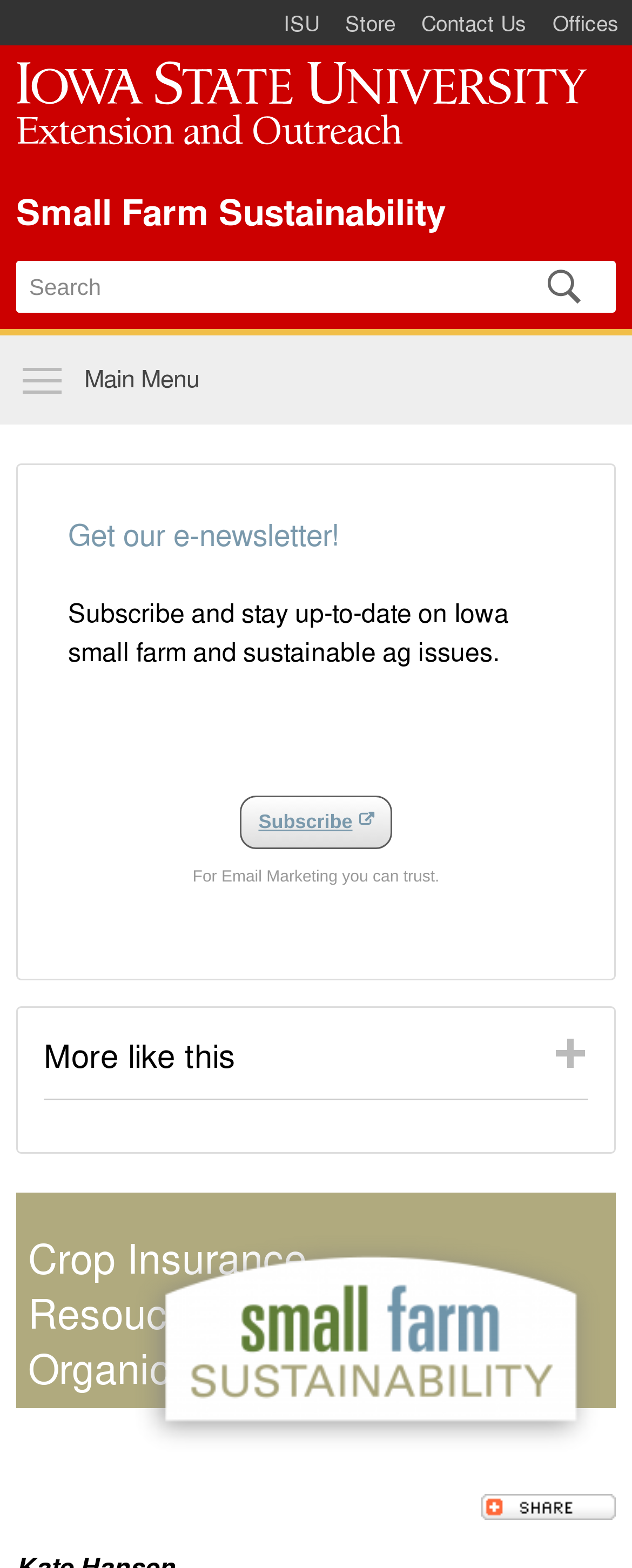Can you find the bounding box coordinates of the area I should click to execute the following instruction: "Subscribe to the e-newsletter"?

[0.381, 0.507, 0.619, 0.542]